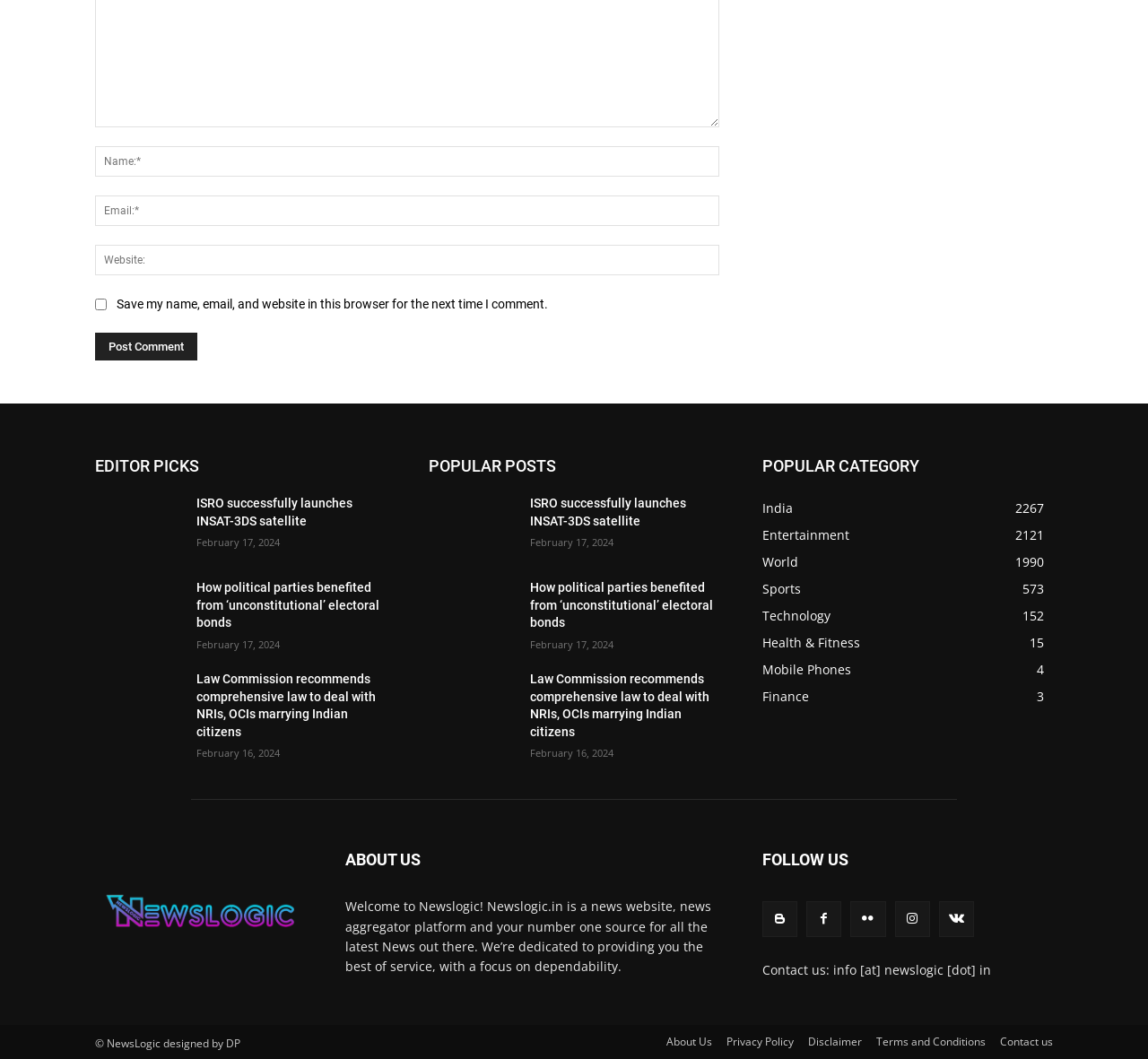Find the bounding box coordinates for the HTML element specified by: "Health & Fitness15".

[0.664, 0.598, 0.749, 0.614]